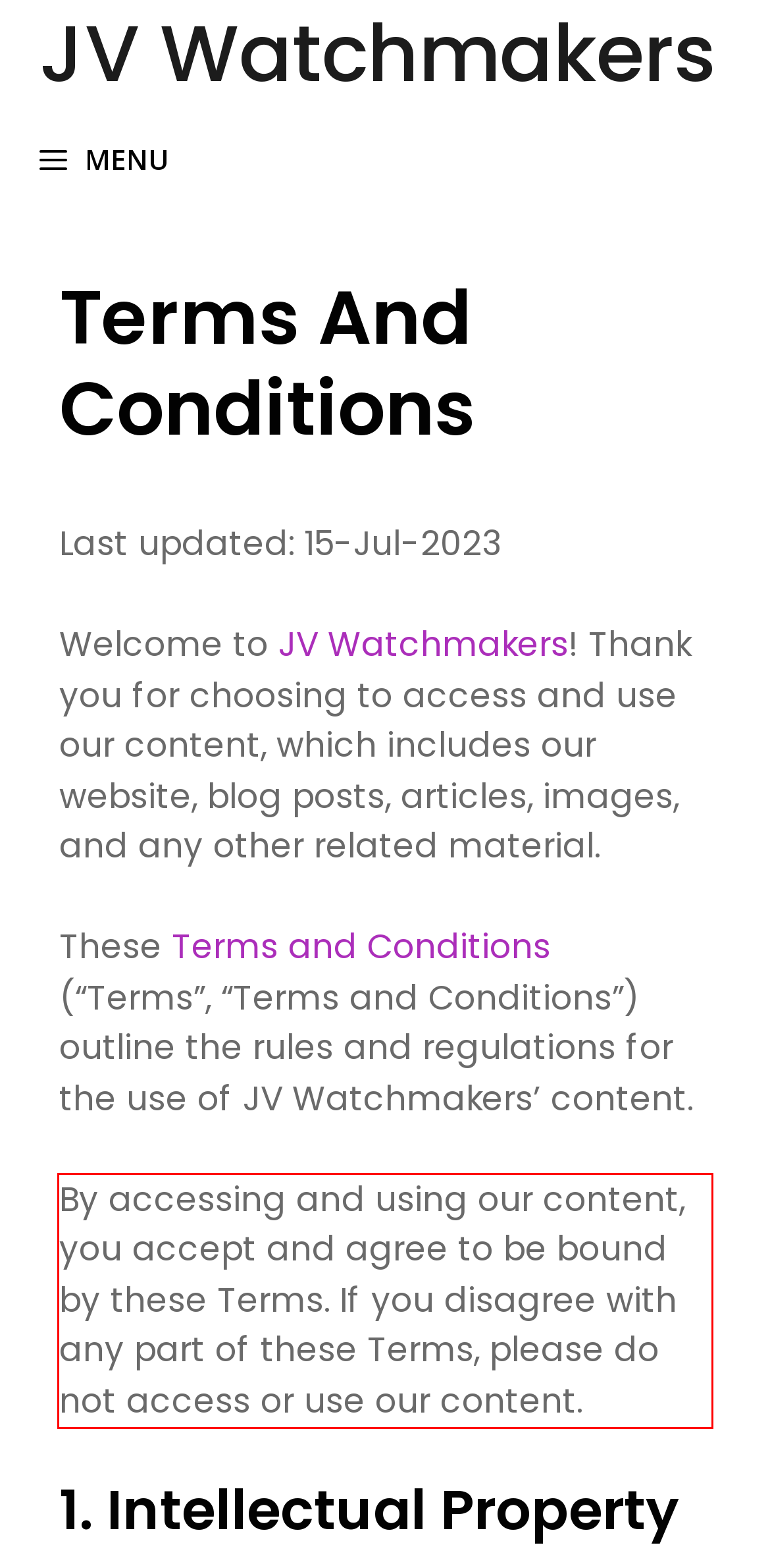Given the screenshot of a webpage, identify the red rectangle bounding box and recognize the text content inside it, generating the extracted text.

By accessing and using our content, you accept and agree to be bound by these Terms. If you disagree with any part of these Terms, please do not access or use our content.